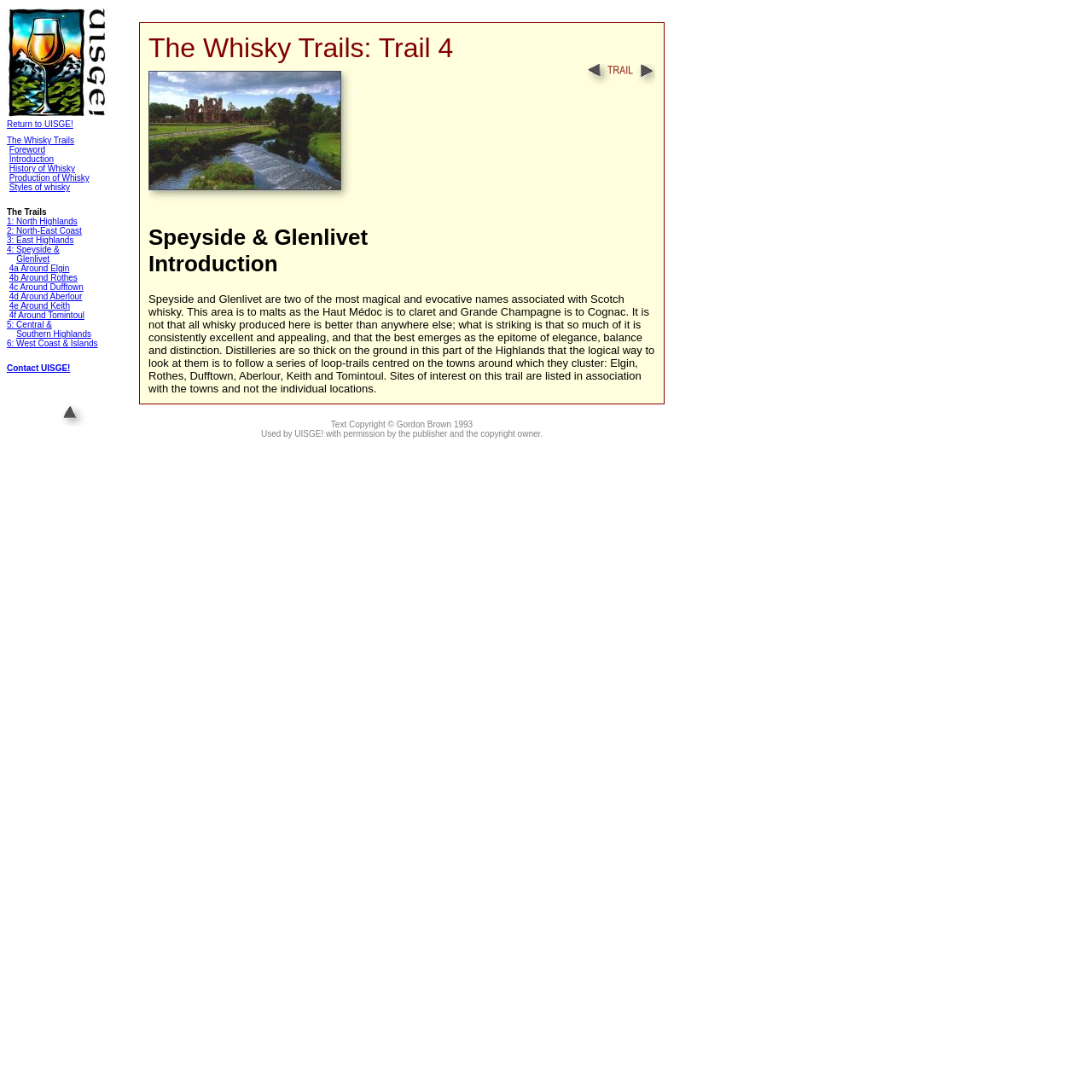Determine the webpage's heading and output its text content.

Speyside & Glenlivet
Introduction